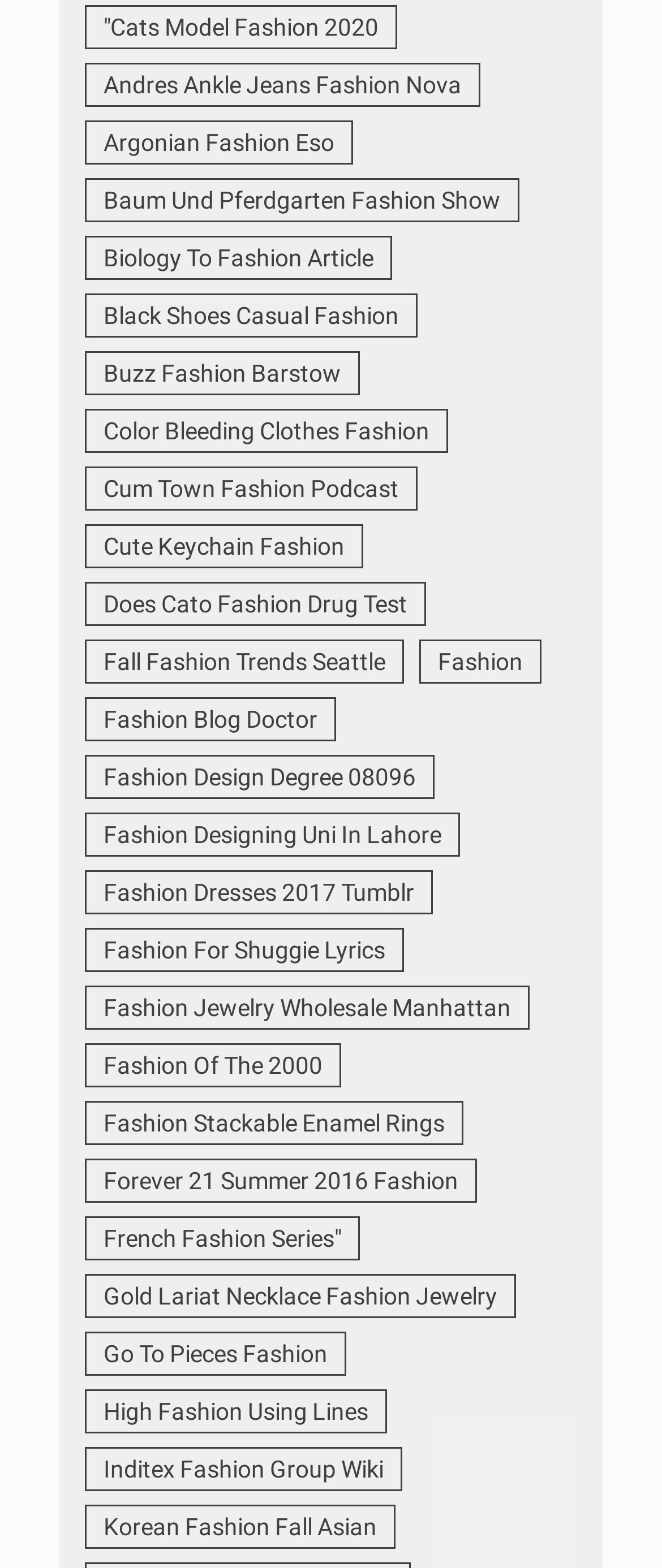Please mark the bounding box coordinates of the area that should be clicked to carry out the instruction: "View Cats Model Fashion 2020".

[0.128, 0.003, 0.6, 0.031]